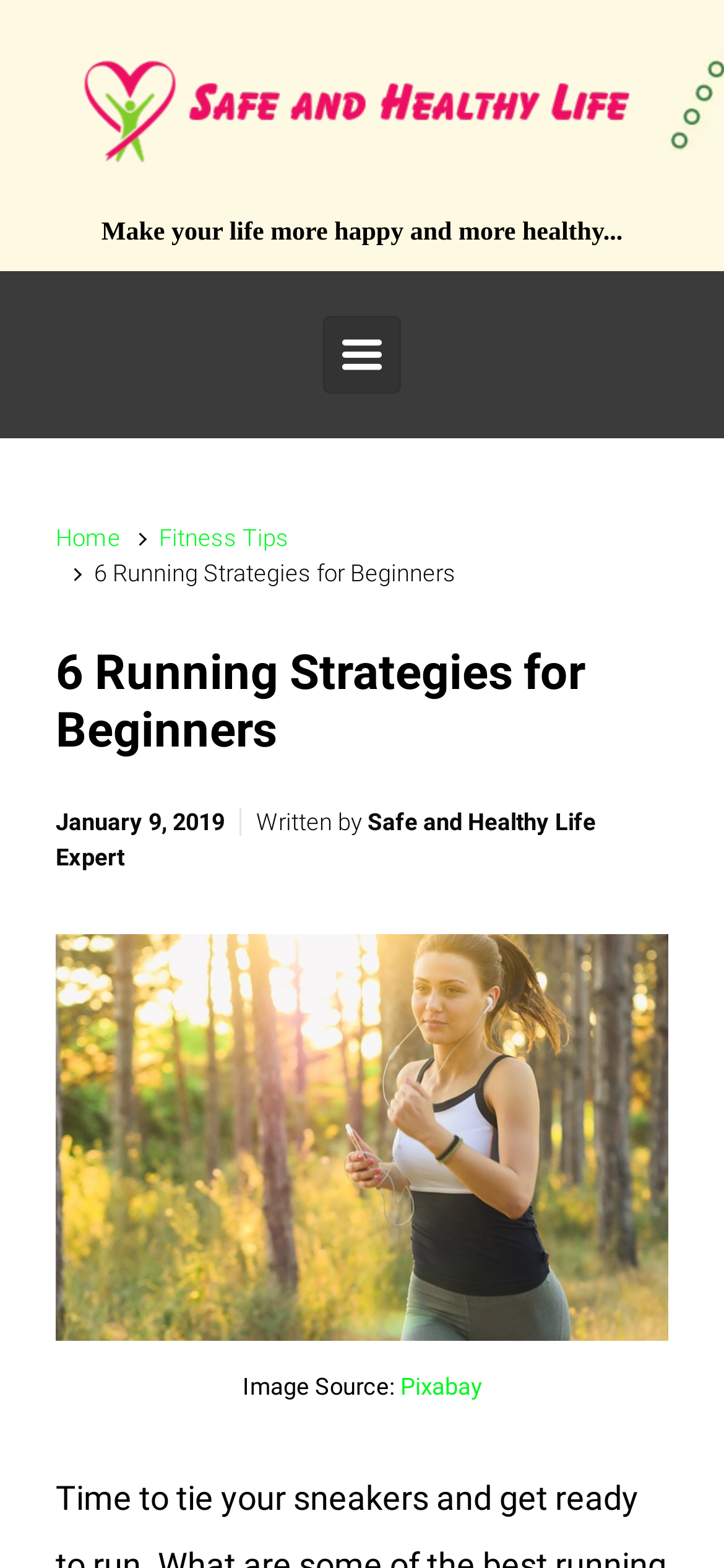Extract the primary header of the webpage and generate its text.

6 Running Strategies for Beginners